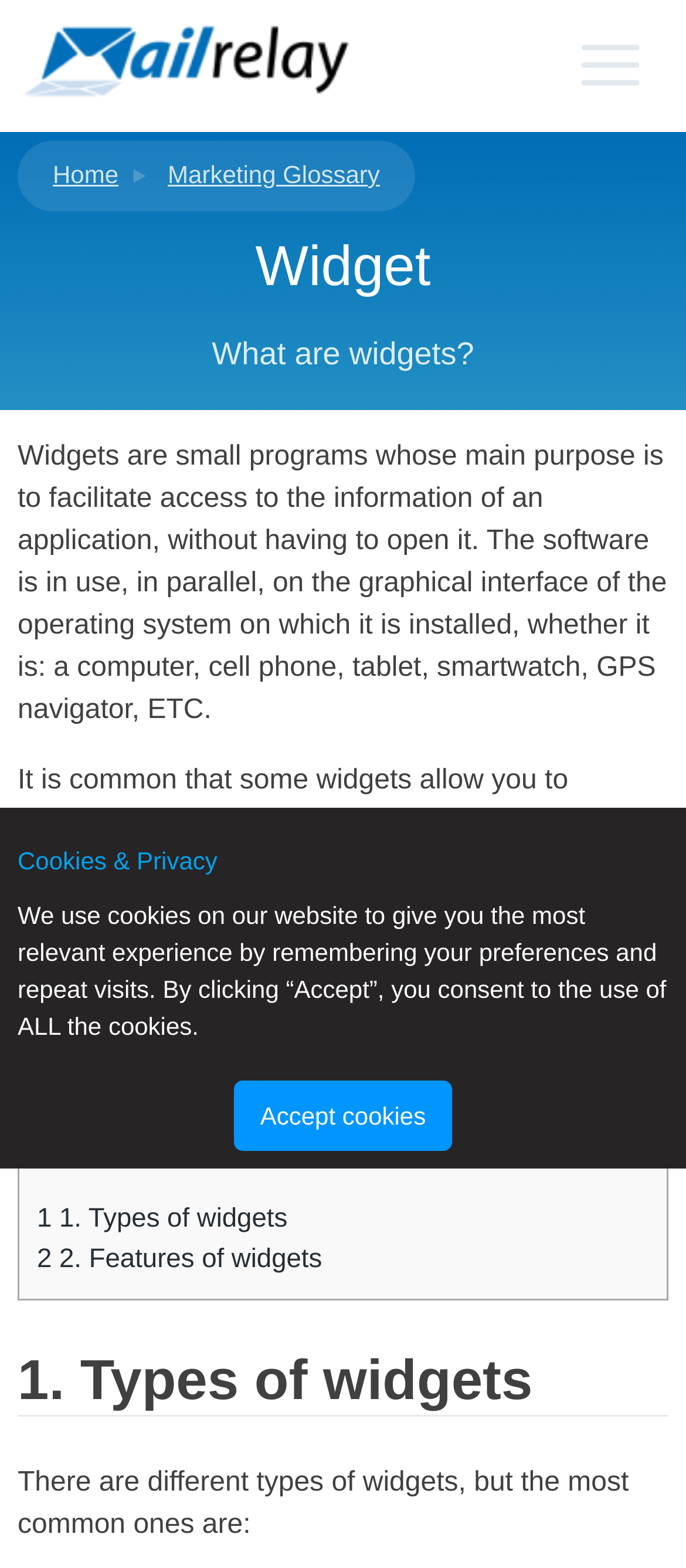Specify the bounding box coordinates of the element's region that should be clicked to achieve the following instruction: "Open the primary menu". The bounding box coordinates consist of four float numbers between 0 and 1, in the format [left, top, right, bottom].

[0.803, 0.028, 0.974, 0.055]